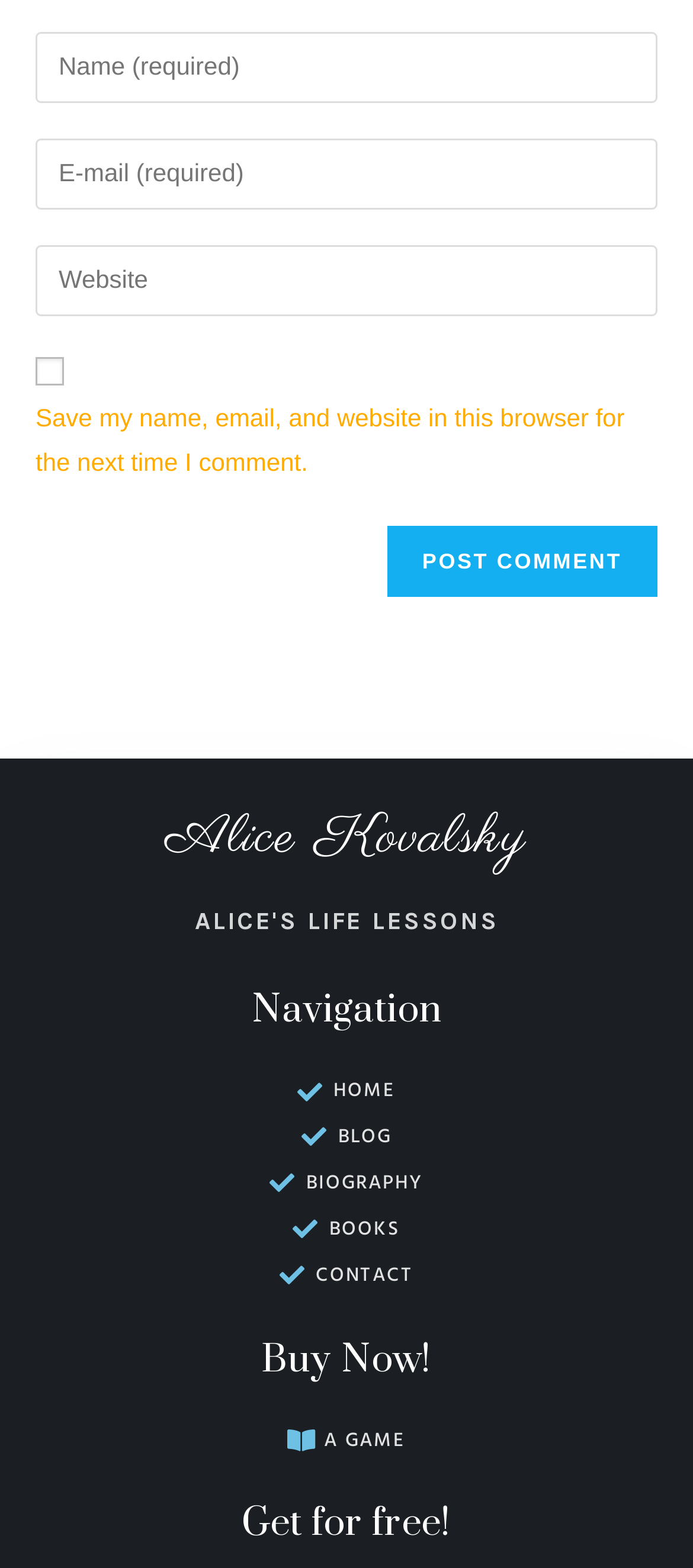What is the function of the checkbox?
Look at the screenshot and respond with one word or a short phrase.

To save comment information